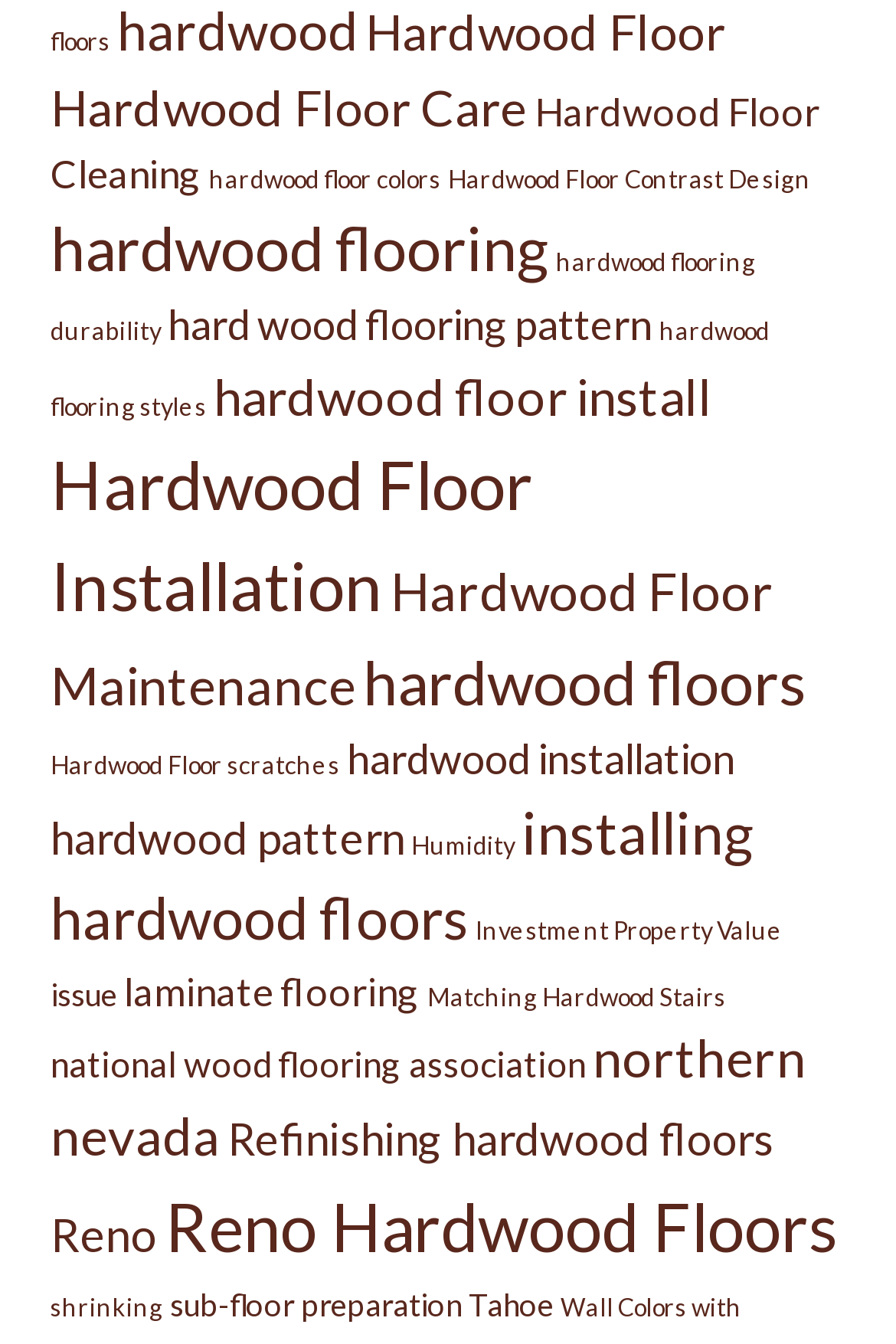Identify the bounding box coordinates of the clickable region required to complete the instruction: "Learn about Hardwood Floor Maintenance". The coordinates should be given as four float numbers within the range of 0 and 1, i.e., [left, top, right, bottom].

[0.056, 0.416, 0.864, 0.533]